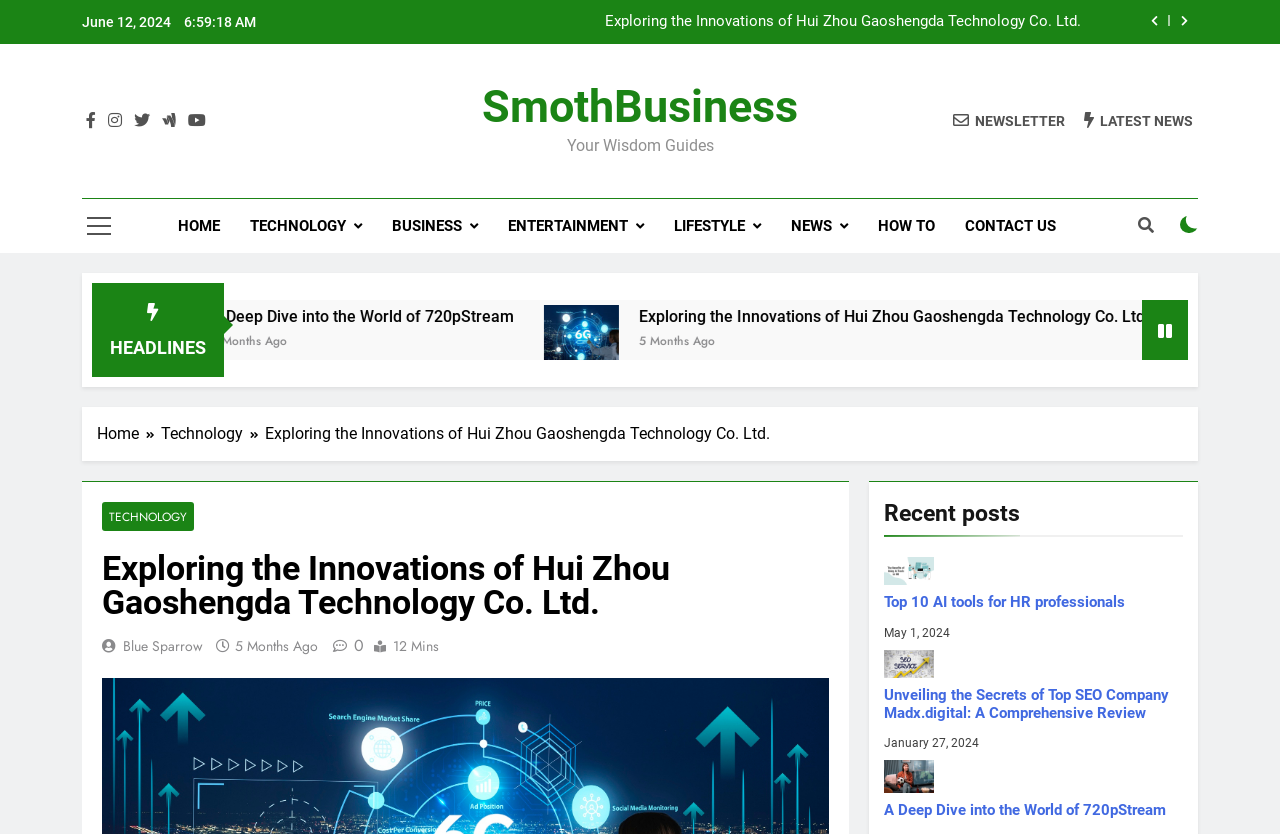Please answer the following question using a single word or phrase: 
What is the time of the last update?

6:59:19 AM